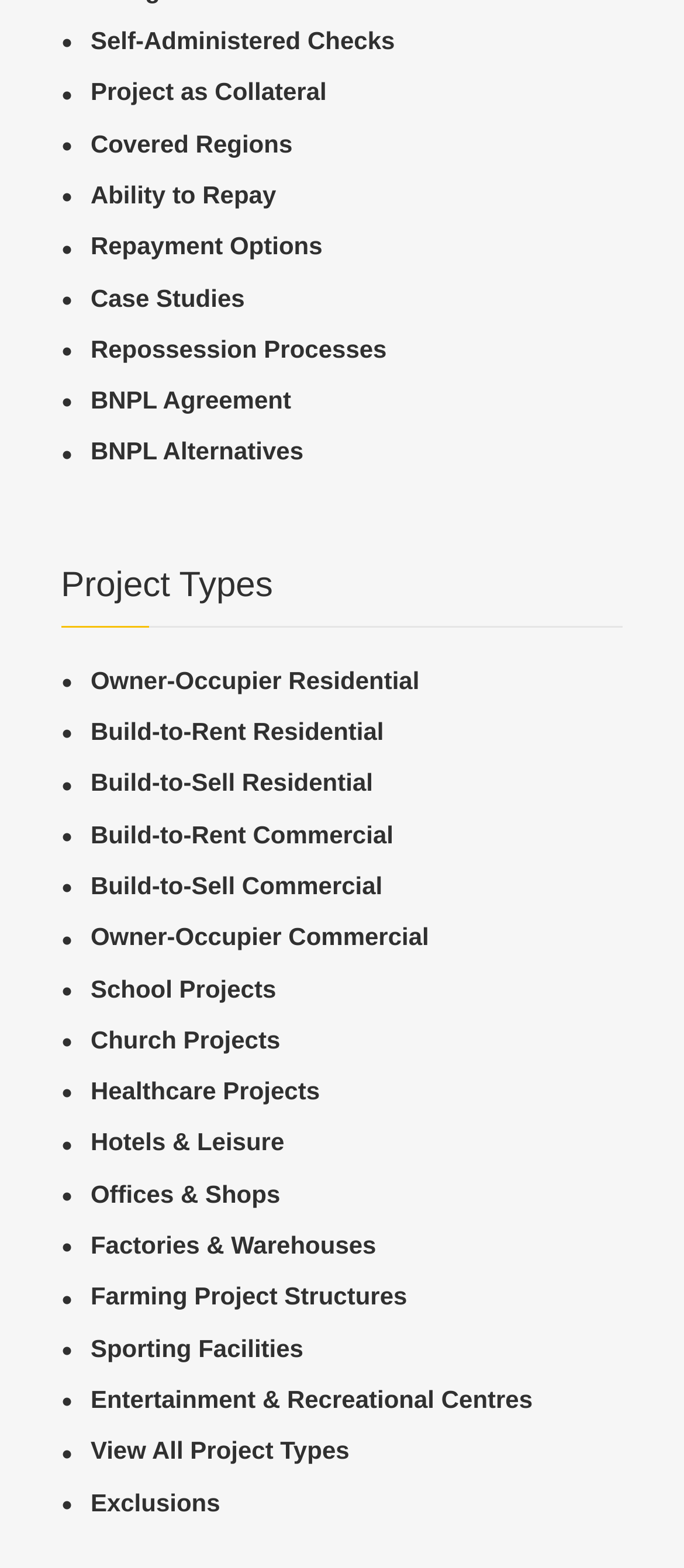How many links are related to residential projects?
Using the image as a reference, answer the question with a short word or phrase.

Three